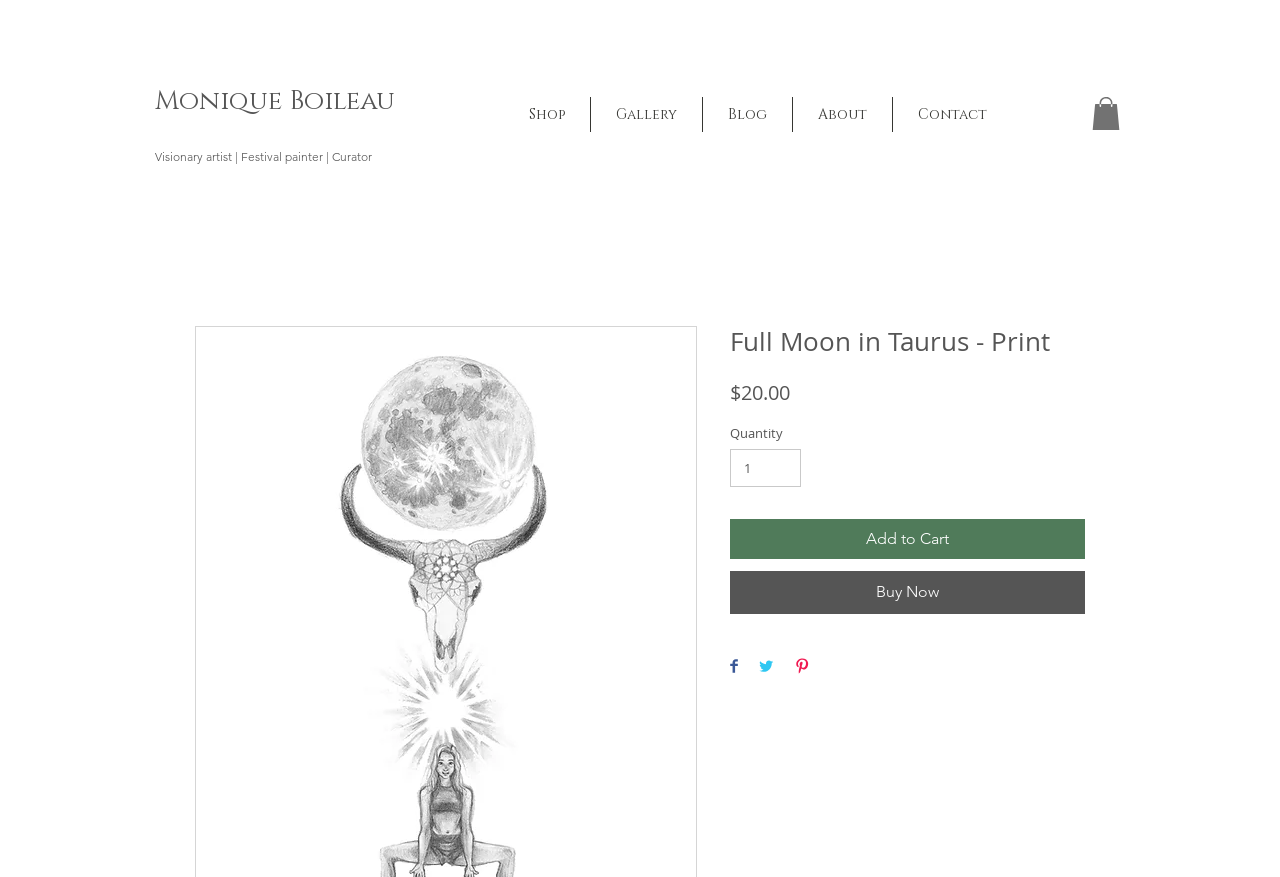What is the price of the Full Moon in Taurus print?
Using the information from the image, provide a comprehensive answer to the question.

The price of the print can be found in the static text element below the heading 'Full Moon in Taurus - Print', which reads '$20.00'.